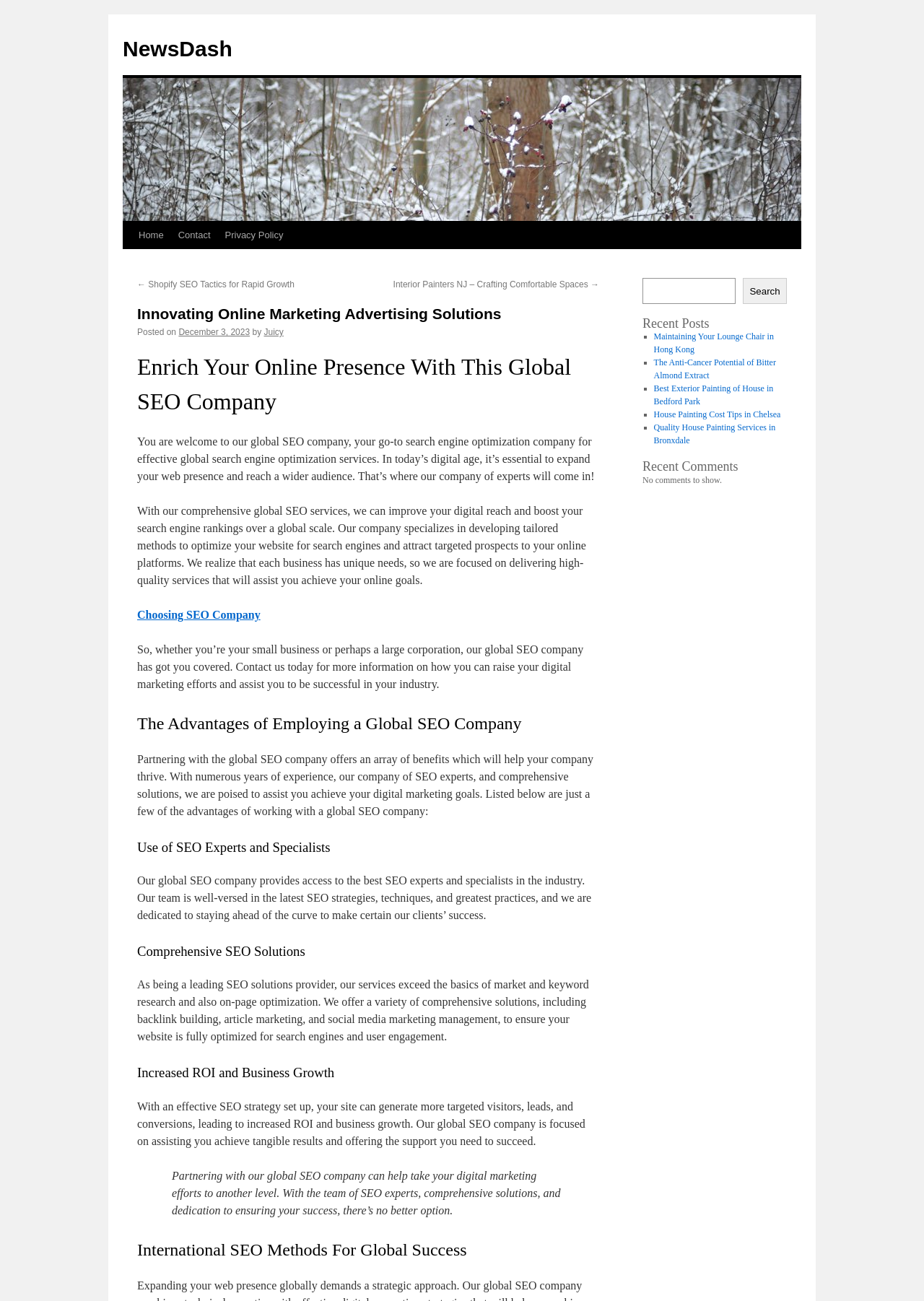Determine the bounding box coordinates of the element's region needed to click to follow the instruction: "Read the 'Recent Posts'". Provide these coordinates as four float numbers between 0 and 1, formatted as [left, top, right, bottom].

[0.695, 0.244, 0.852, 0.254]